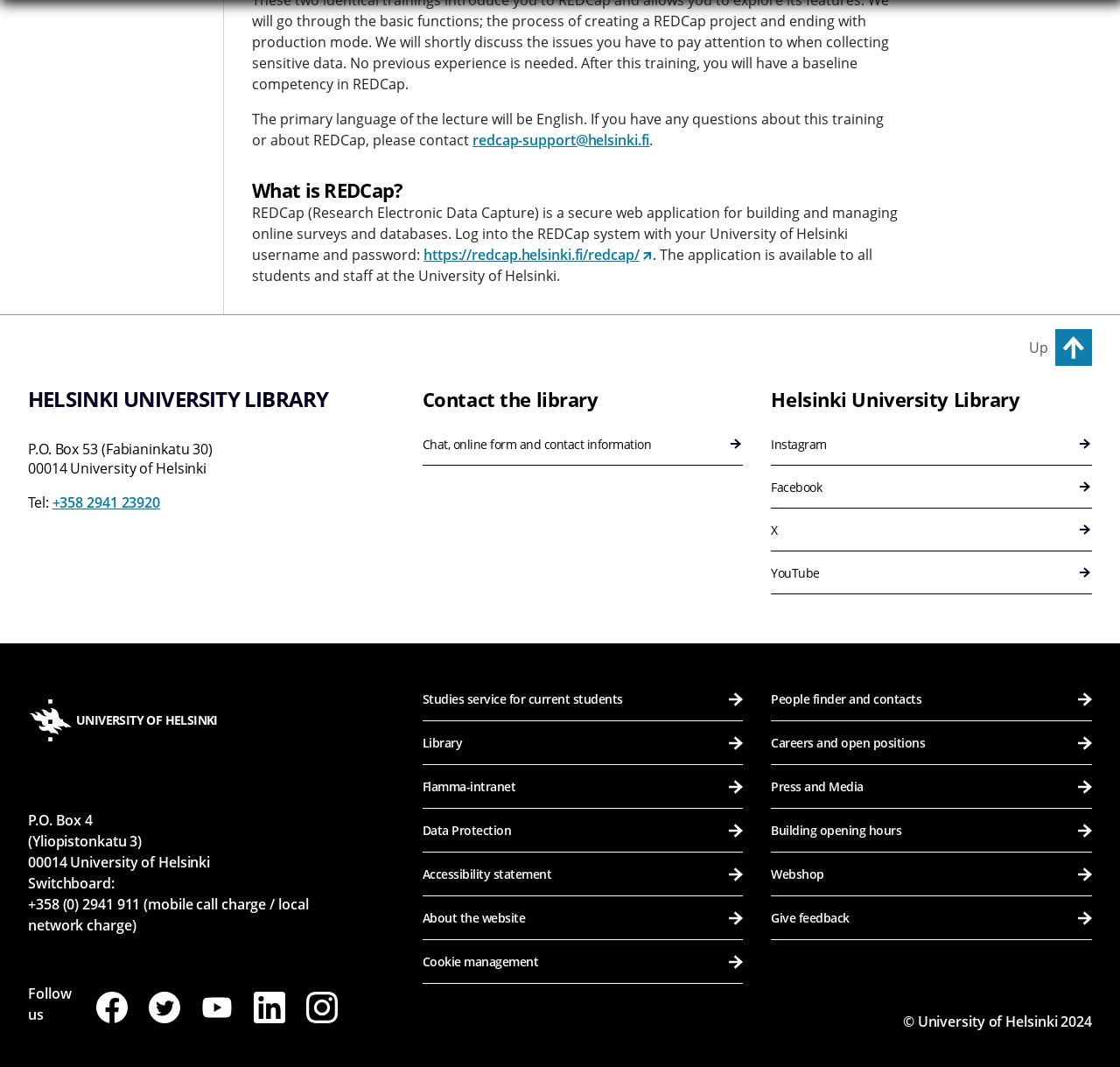Please find the bounding box coordinates of the element that needs to be clicked to perform the following instruction: "Follow the university on Instagram". The bounding box coordinates should be four float numbers between 0 and 1, represented as [left, top, right, bottom].

[0.689, 0.396, 0.975, 0.436]